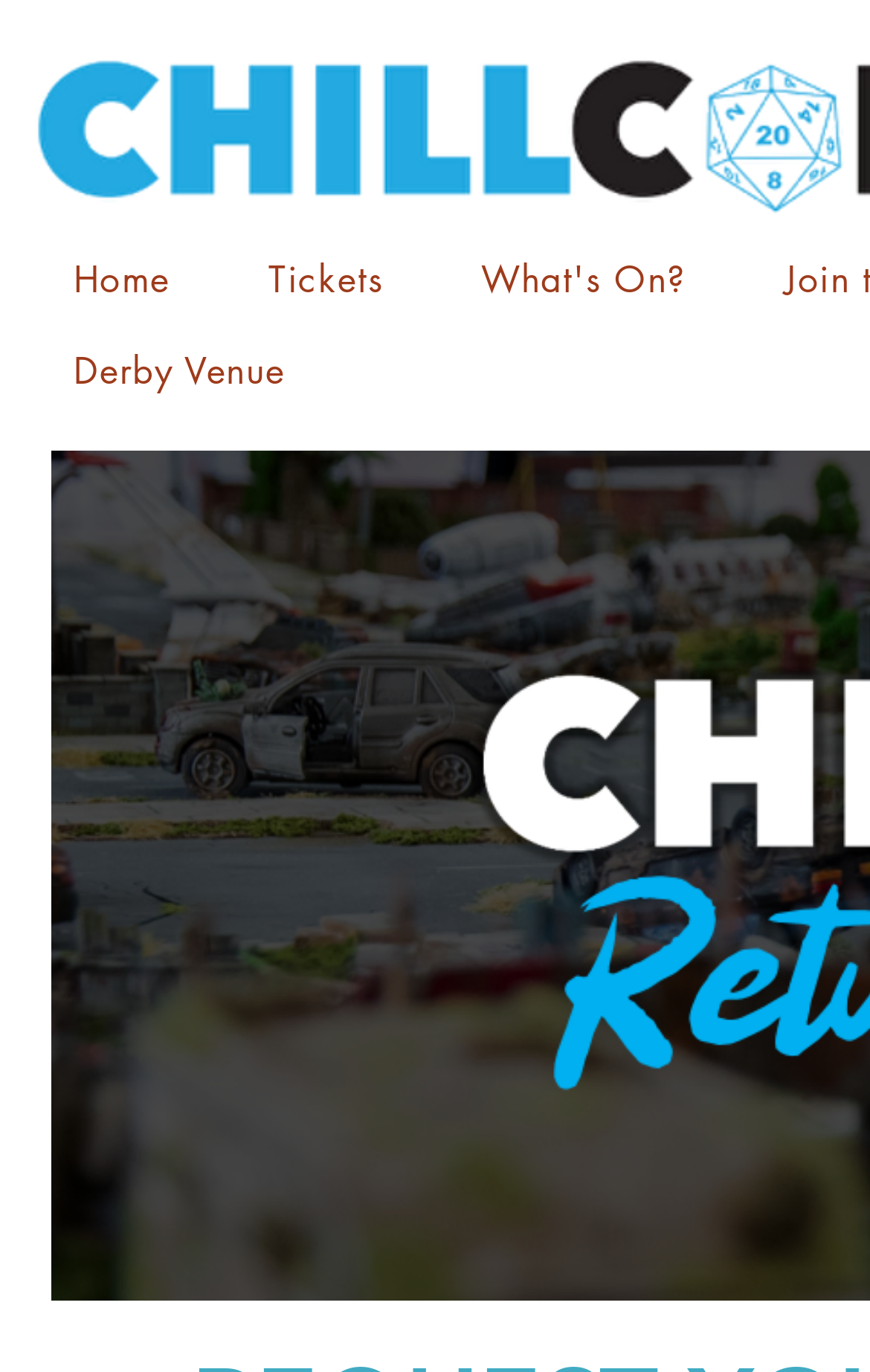Extract the bounding box coordinates for the UI element described by the text: "Derby Venue". The coordinates should be in the form of [left, top, right, bottom] with values between 0 and 1.

[0.059, 0.237, 0.353, 0.304]